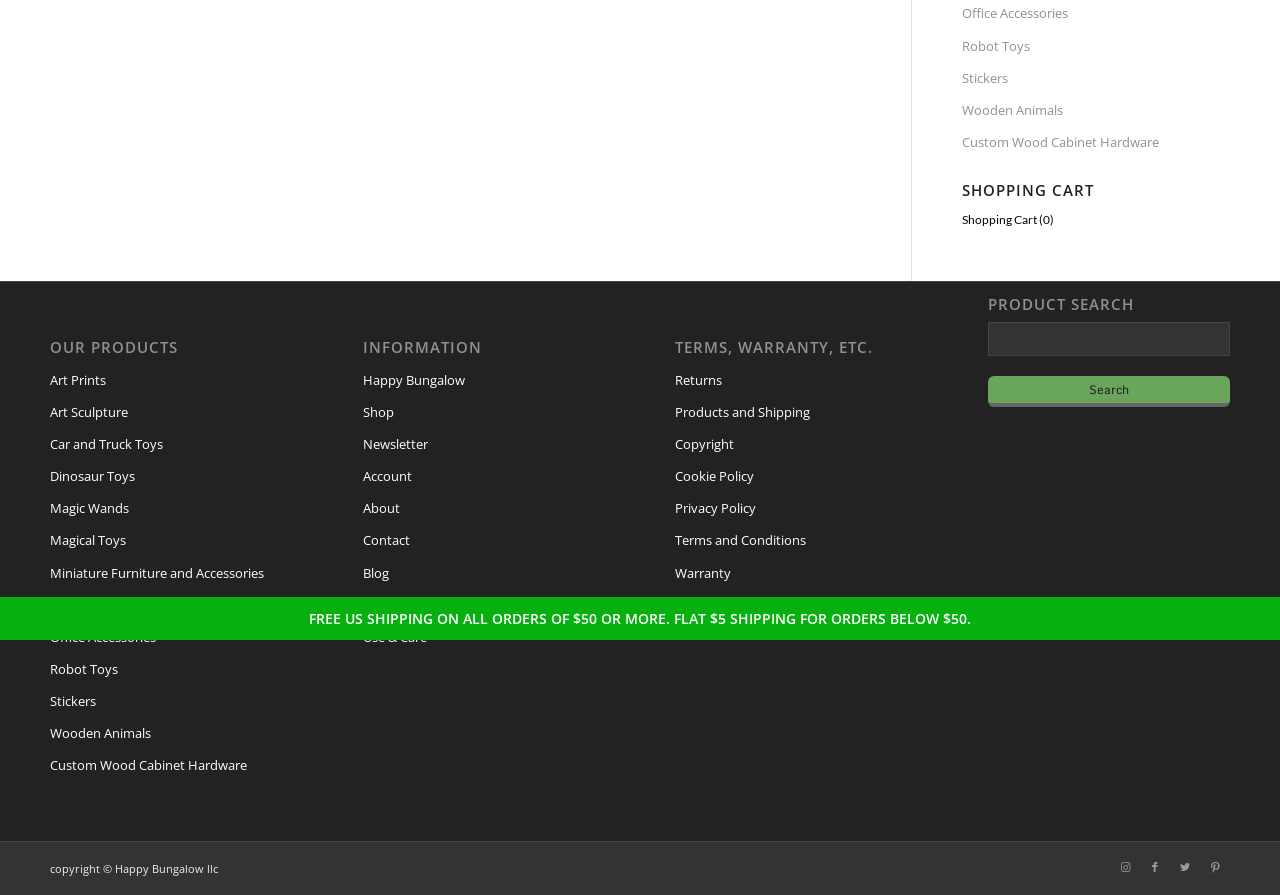Determine the bounding box for the HTML element described here: "Terms and Conditions". The coordinates should be given as [left, top, right, bottom] with each number being a float between 0 and 1.

[0.528, 0.587, 0.717, 0.623]